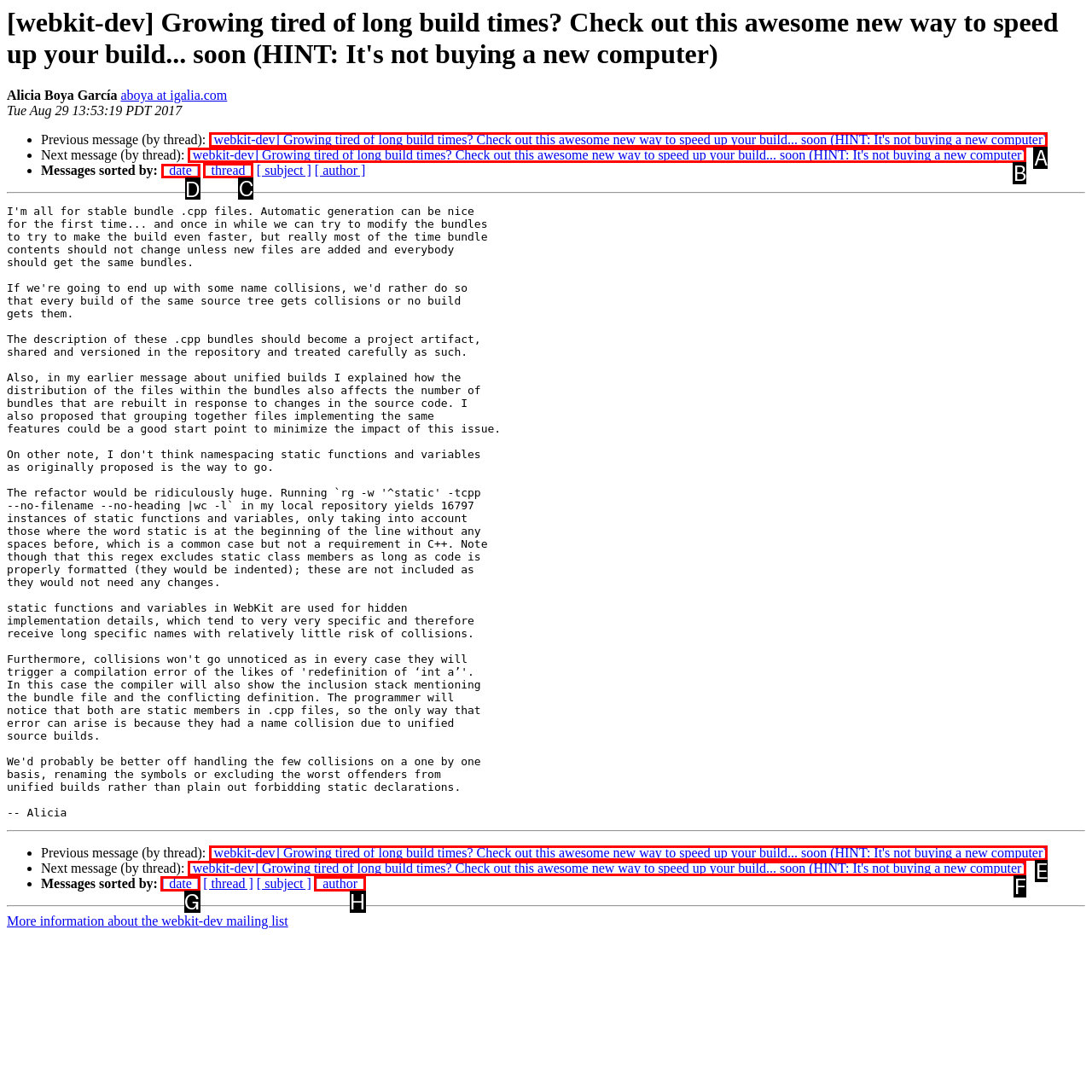Choose the UI element you need to click to carry out the task: Sort messages by date.
Respond with the corresponding option's letter.

D